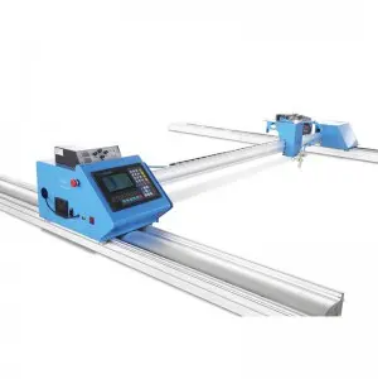What material is the rail system made of?
Look at the image and provide a short answer using one word or a phrase.

Aluminum